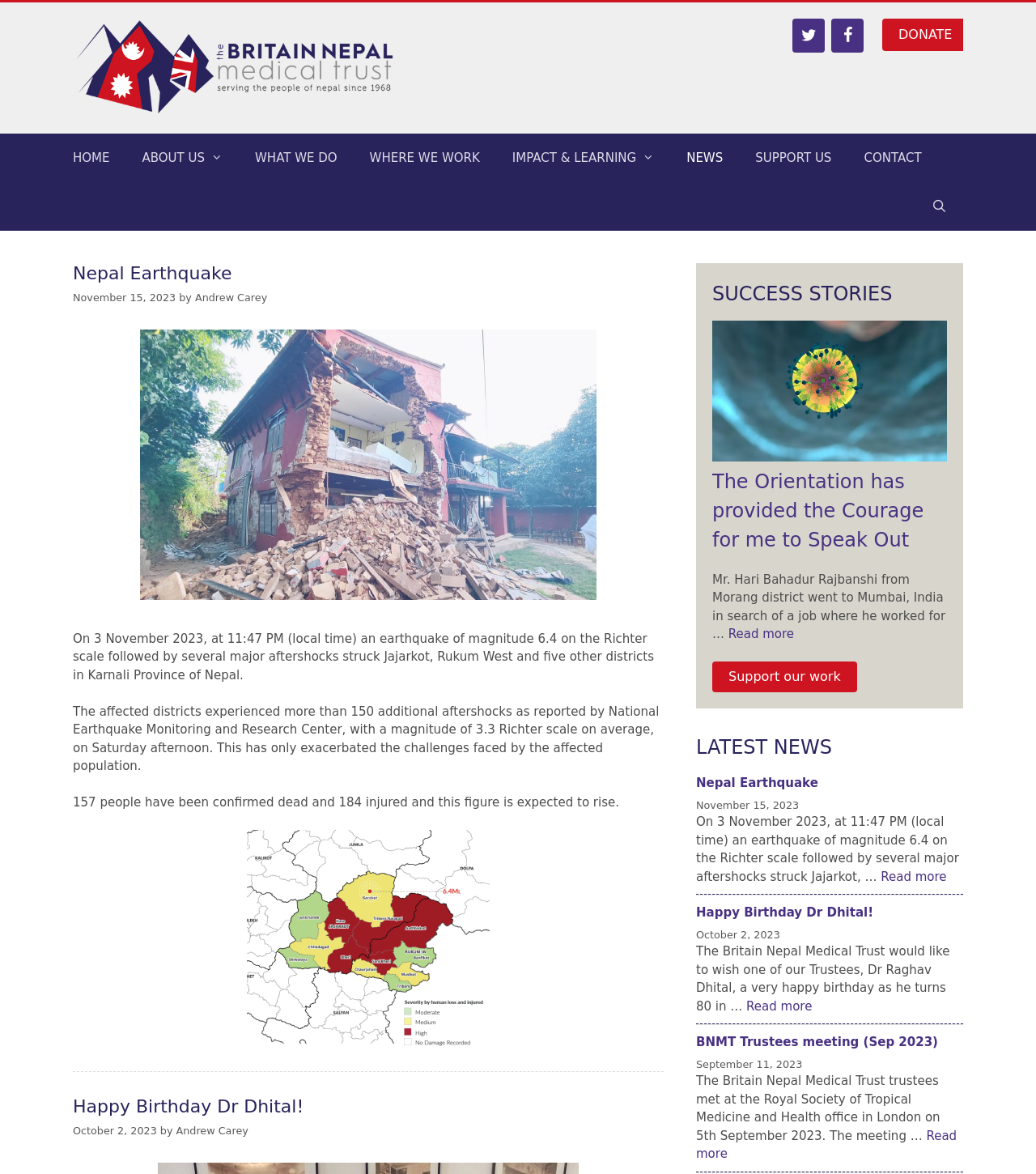Select the bounding box coordinates of the element I need to click to carry out the following instruction: "Visit the Britain Nepal Medical Trust homepage".

[0.07, 0.052, 0.383, 0.064]